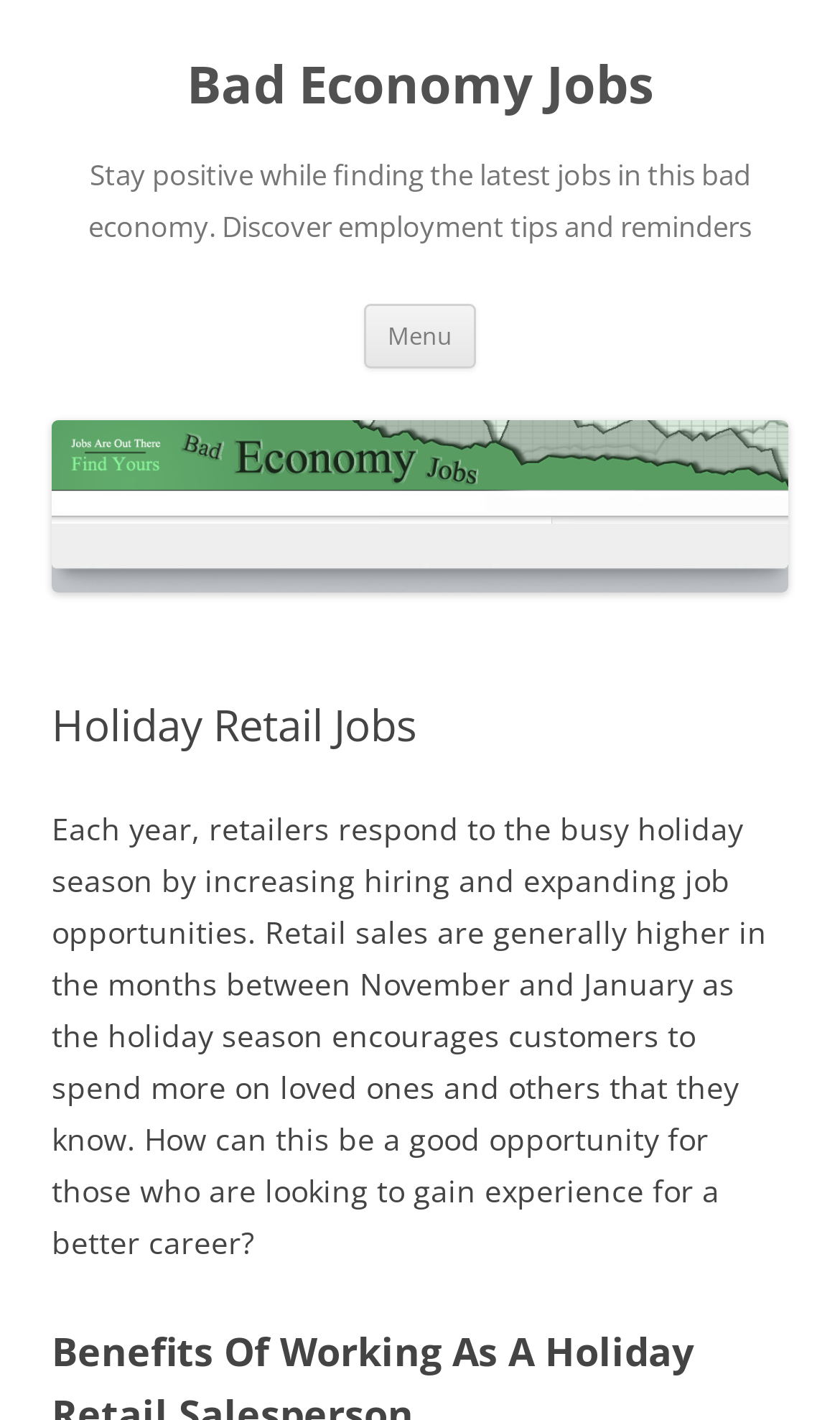What type of content is present below the image?
Answer with a single word or phrase by referring to the visual content.

Text